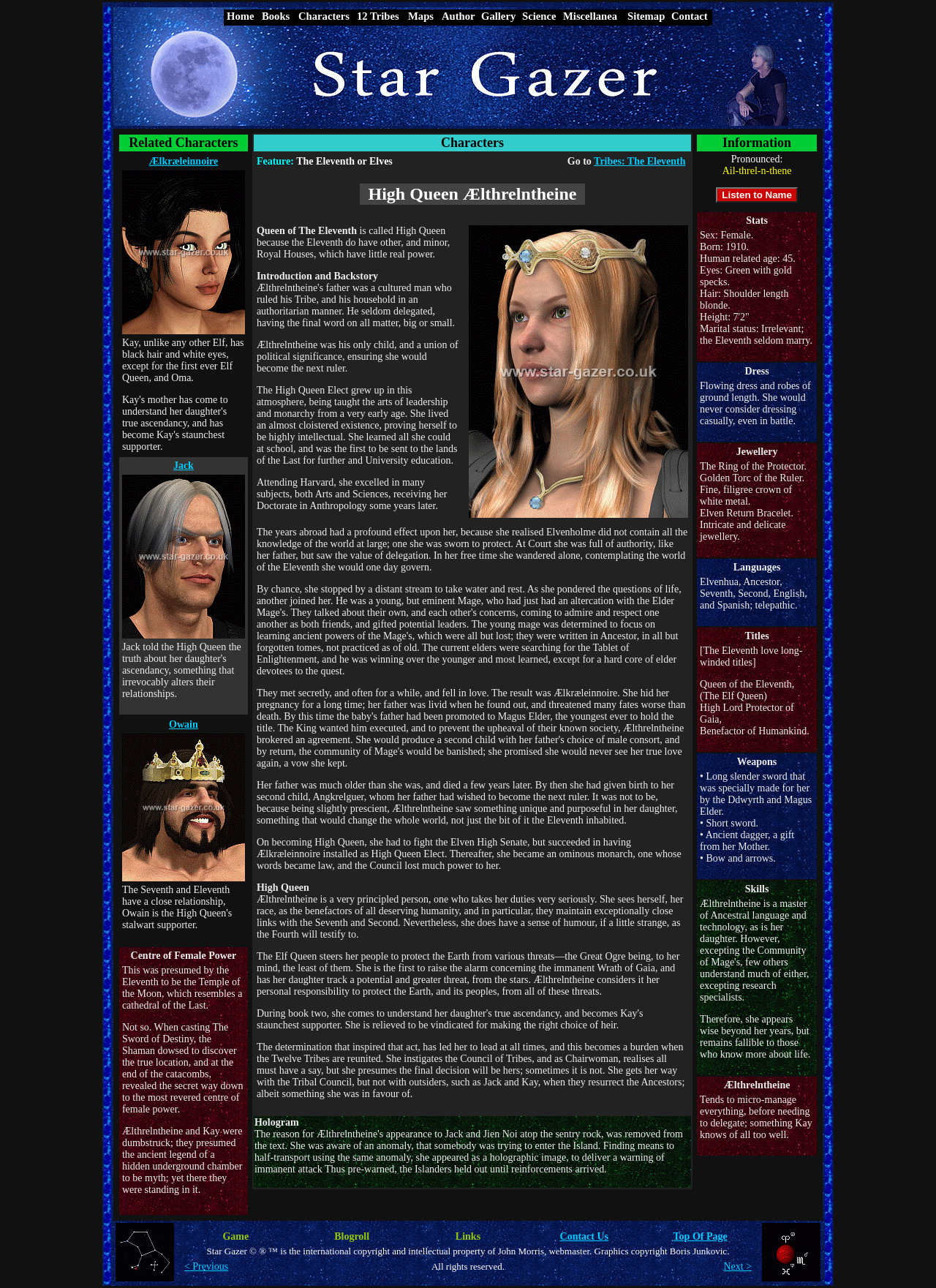Please locate the bounding box coordinates of the element that needs to be clicked to achieve the following instruction: "Read about Ælkræleinnoire". The coordinates should be four float numbers between 0 and 1, i.e., [left, top, right, bottom].

[0.13, 0.119, 0.265, 0.354]